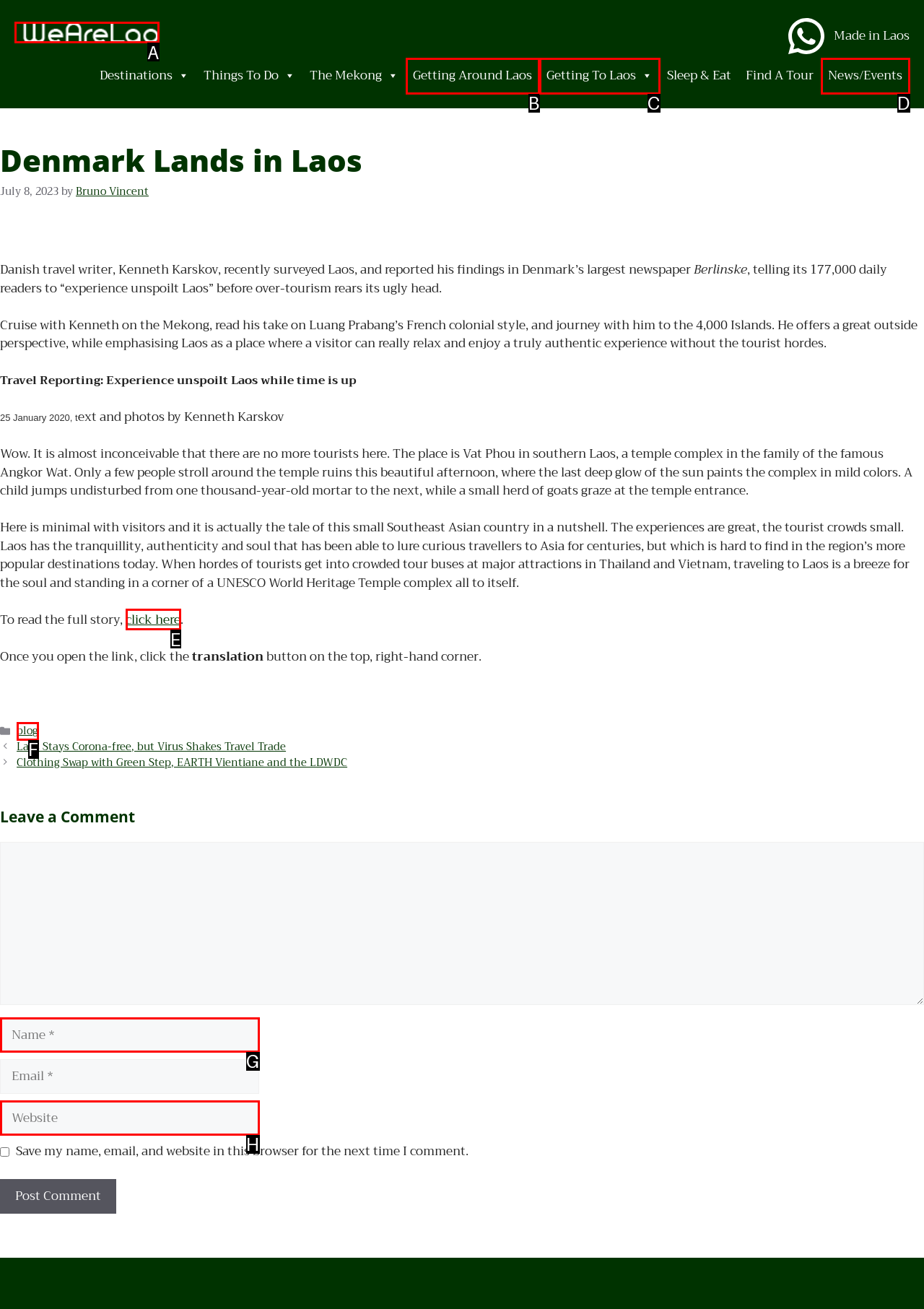Identify the HTML element that matches the description: parent_node: Comment name="url" placeholder="Website"
Respond with the letter of the correct option.

H